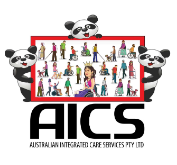Provide a comprehensive description of the image.

The image features a playful and colorful logo for the Australian Integrated Care Services (AICS). At the center of the design is a rectangular frame filled with various illustrations depicting individuals engaged in diverse activities, showcasing inclusivity and support for different needs. Flanking the frame are two cheerful panda characters, adding a touch of whimsy and friendliness to the logo. The brand name "AICS" is prominently displayed beneath the frame in bold letters, reinforcing the organization's identity. Below the name, the full title "AUSTRALIAN INTEGRATED CARE SERVICES PTY LTD" is presented in a smaller font, emphasizing their commitment to providing comprehensive care services. This image encapsulates the essence of AICS's mission to offer support in a warm and inviting manner.